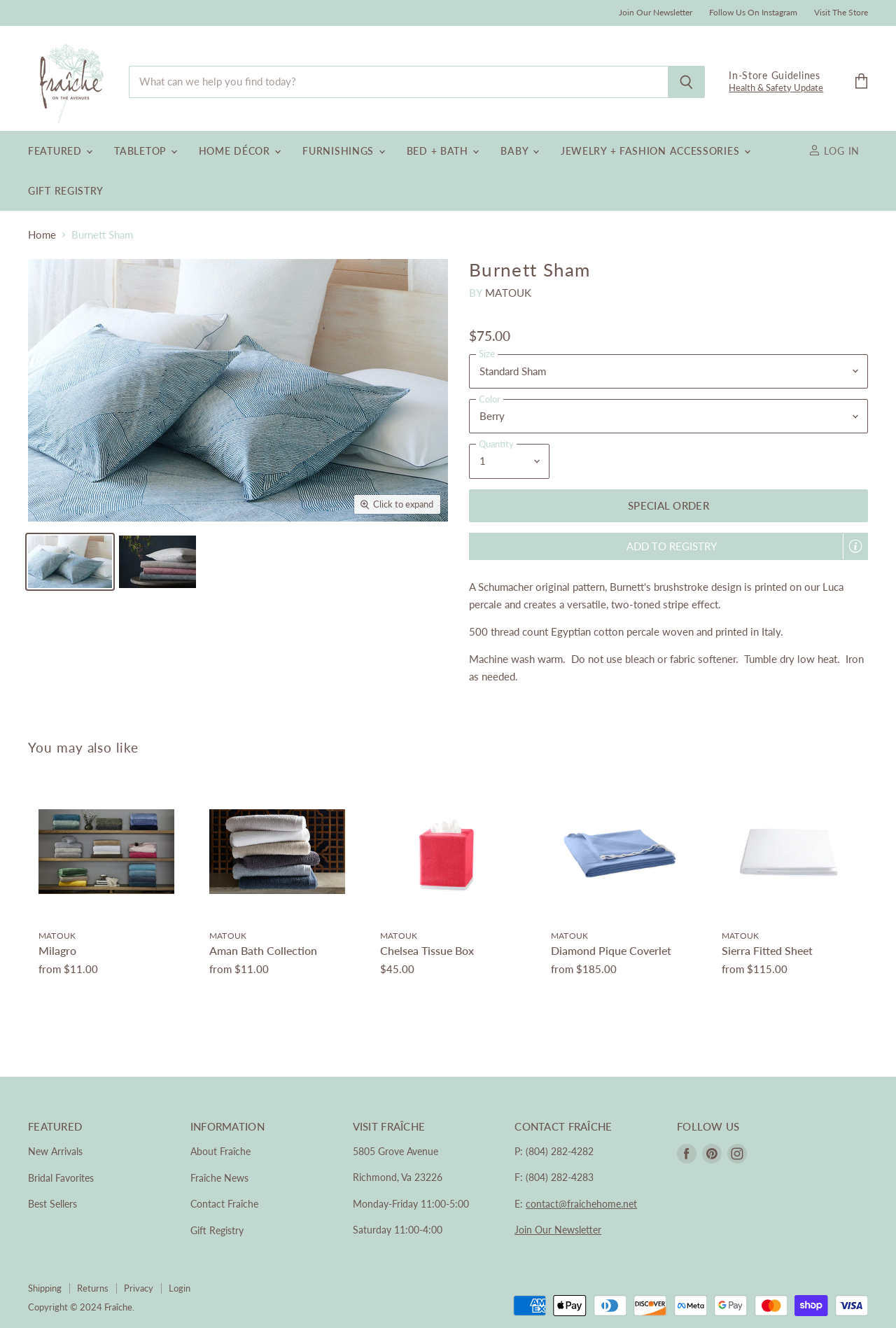Extract the bounding box of the UI element described as: "parent_node: DEEN aria-label="enable dark mode"".

None